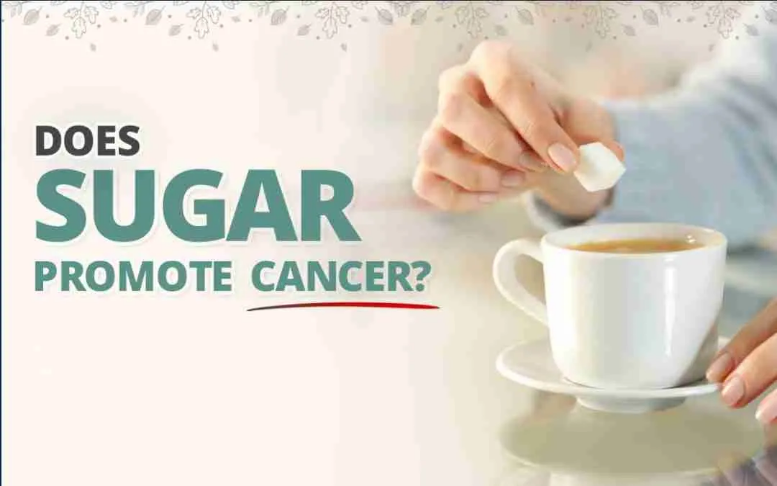Respond to the question below with a single word or phrase:
What is the topic of discussion in the image?

Sugar and cancer